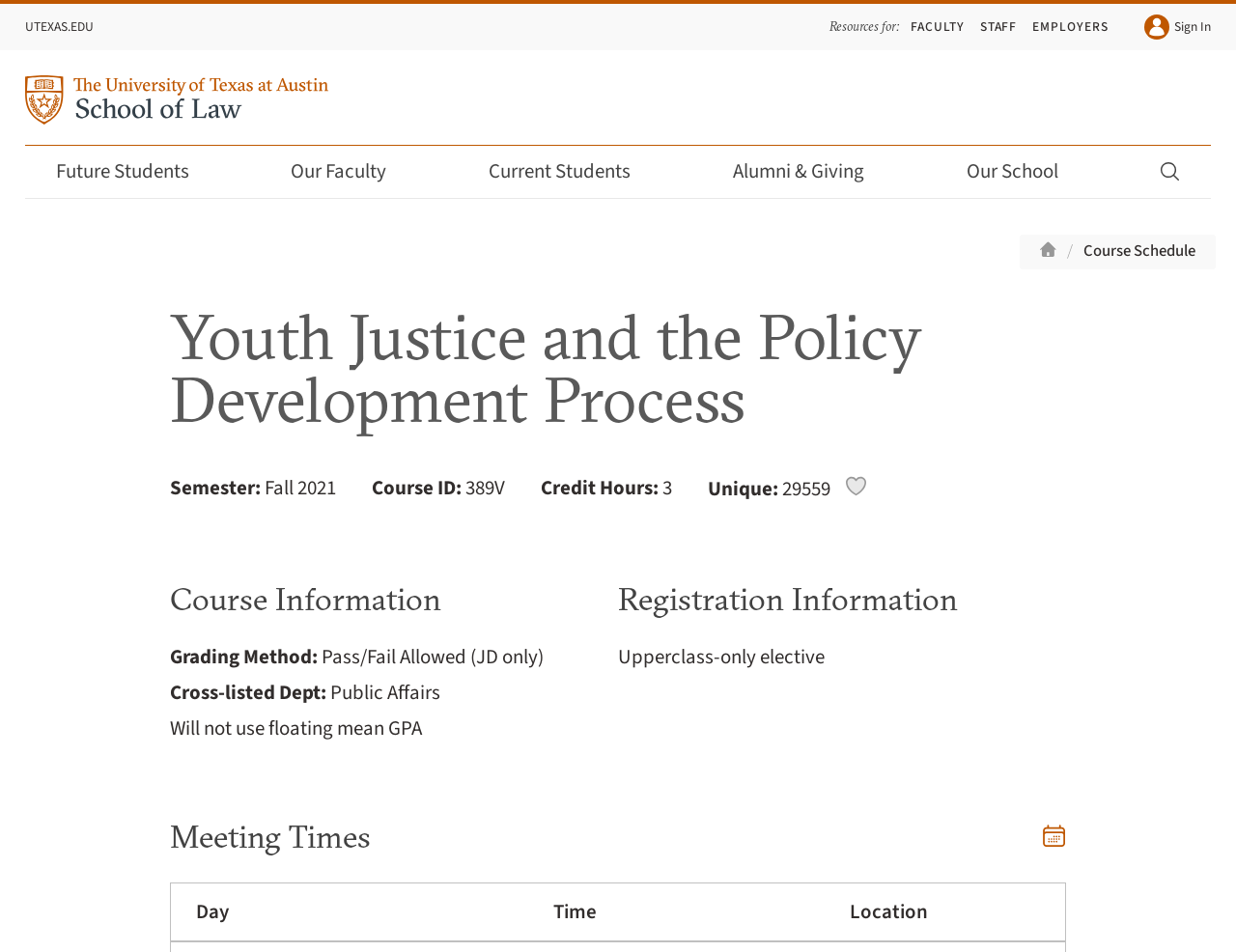Determine the bounding box coordinates in the format (top-left x, top-left y, bottom-right x, bottom-right y). Ensure all values are floating point numbers between 0 and 1. Identify the bounding box of the UI element described by: Staff

[0.793, 0.018, 0.823, 0.037]